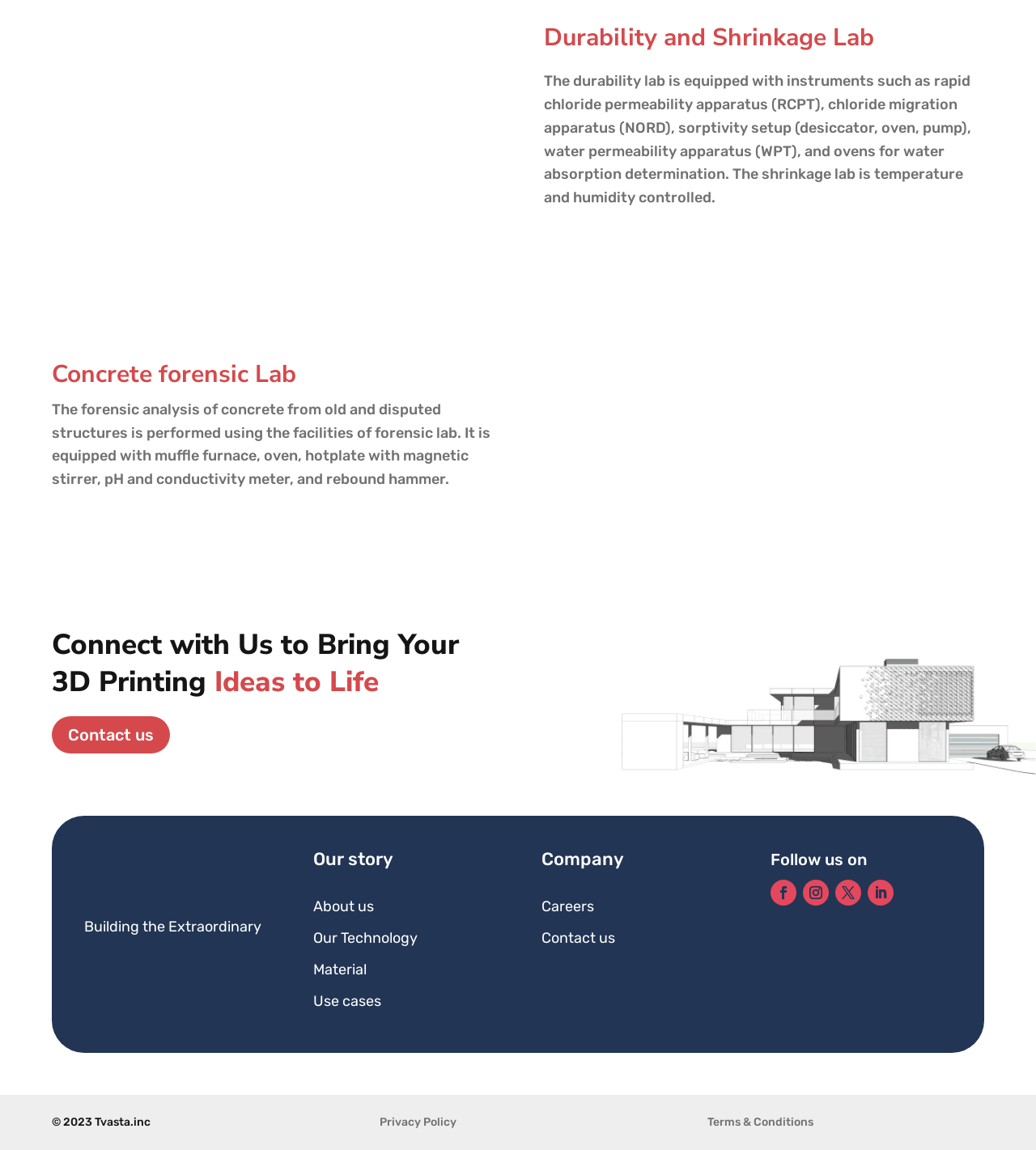Please provide the bounding box coordinates for the UI element as described: "Follow". The coordinates must be four floats between 0 and 1, represented as [left, top, right, bottom].

[0.806, 0.765, 0.831, 0.787]